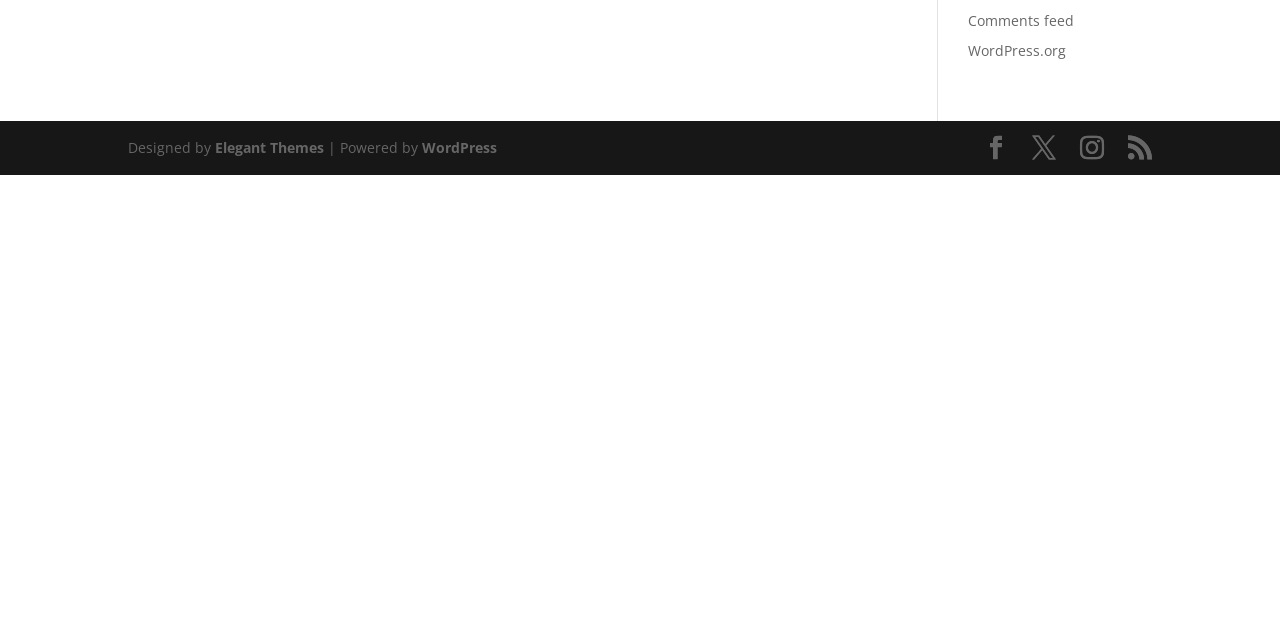Using the given description, provide the bounding box coordinates formatted as (top-left x, top-left y, bottom-right x, bottom-right y), with all values being floating point numbers between 0 and 1. Description: 26 views

None